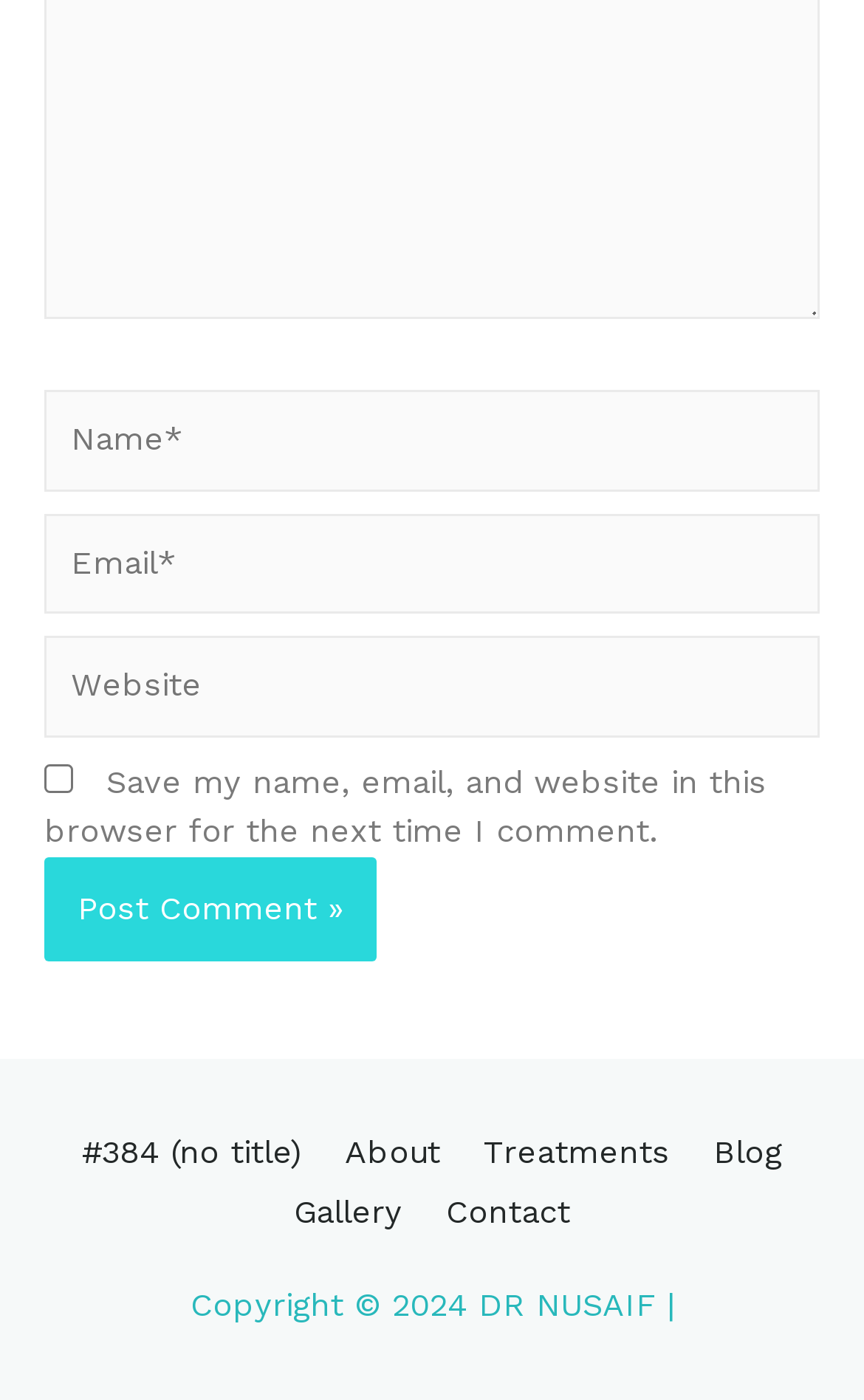What is the copyright year?
Look at the screenshot and respond with a single word or phrase.

2024